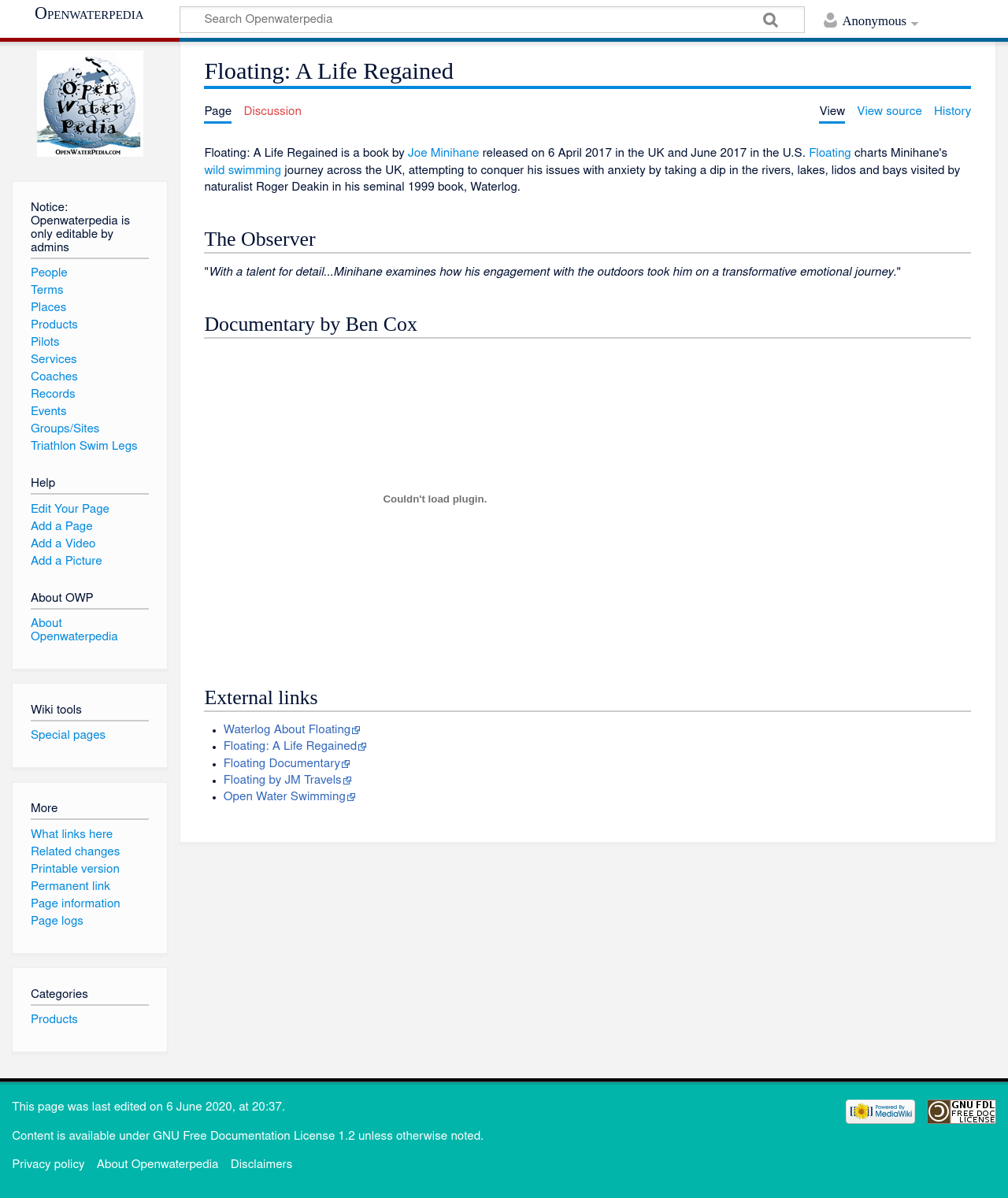Could you find the bounding box coordinates of the clickable area to complete this instruction: "Edit your page"?

[0.03, 0.421, 0.109, 0.431]